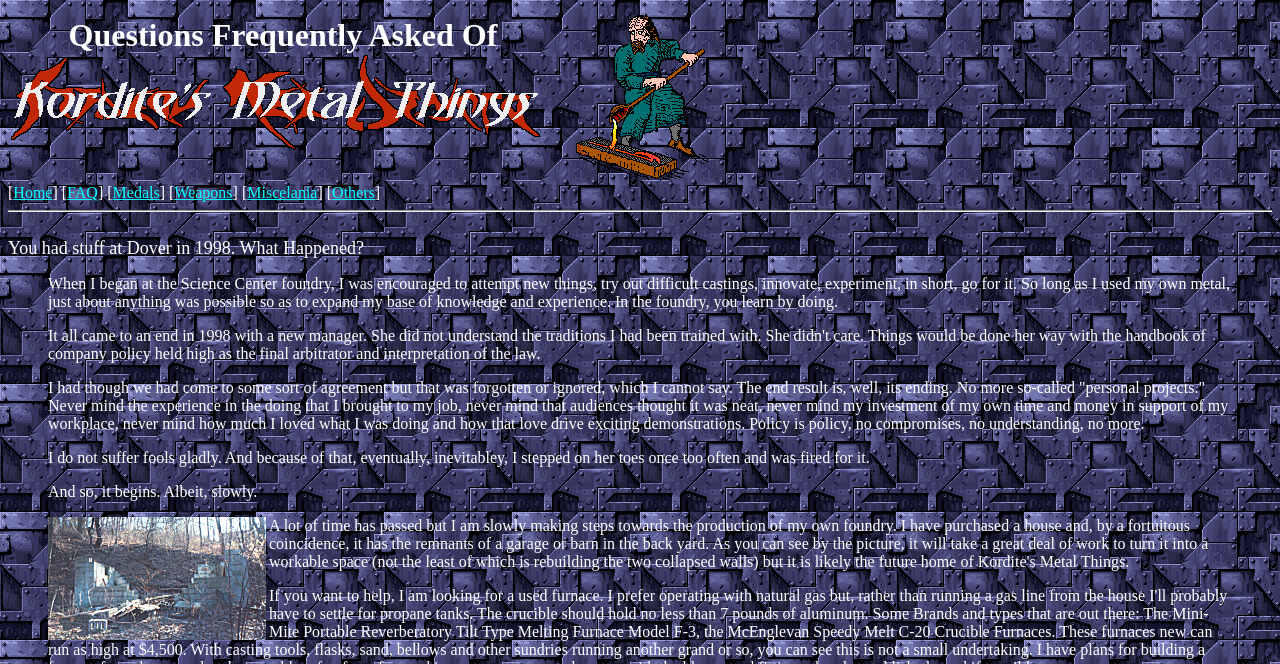Could you find the bounding box coordinates of the clickable area to complete this instruction: "Click on the '[Metalsmith]' link"?

[0.437, 0.252, 0.554, 0.277]